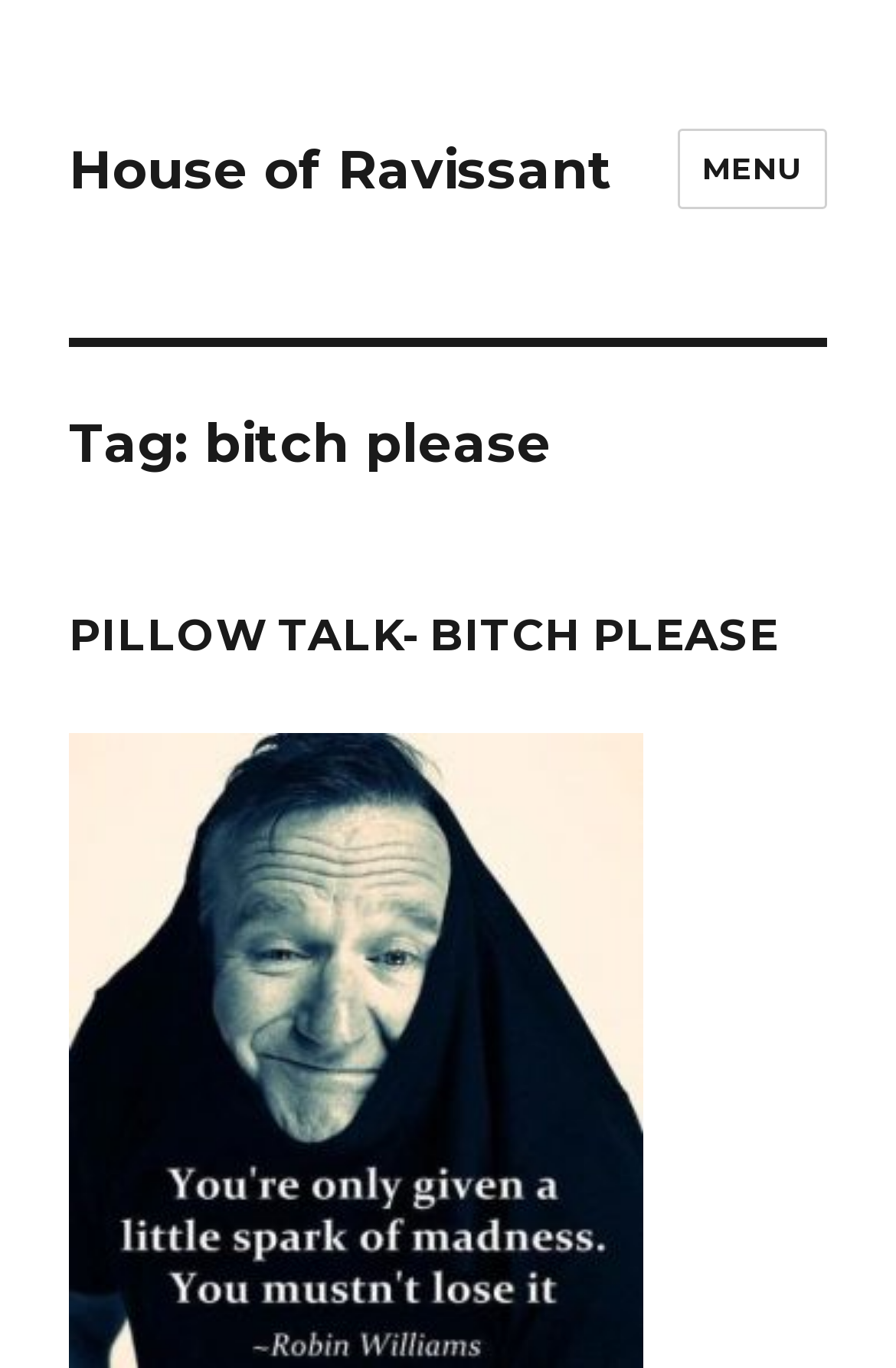Look at the image and give a detailed response to the following question: What is the name of the website?

The name of the website can be found in the link element with the text 'House of Ravissant' at the top of the page, which suggests that it is the title of the website.